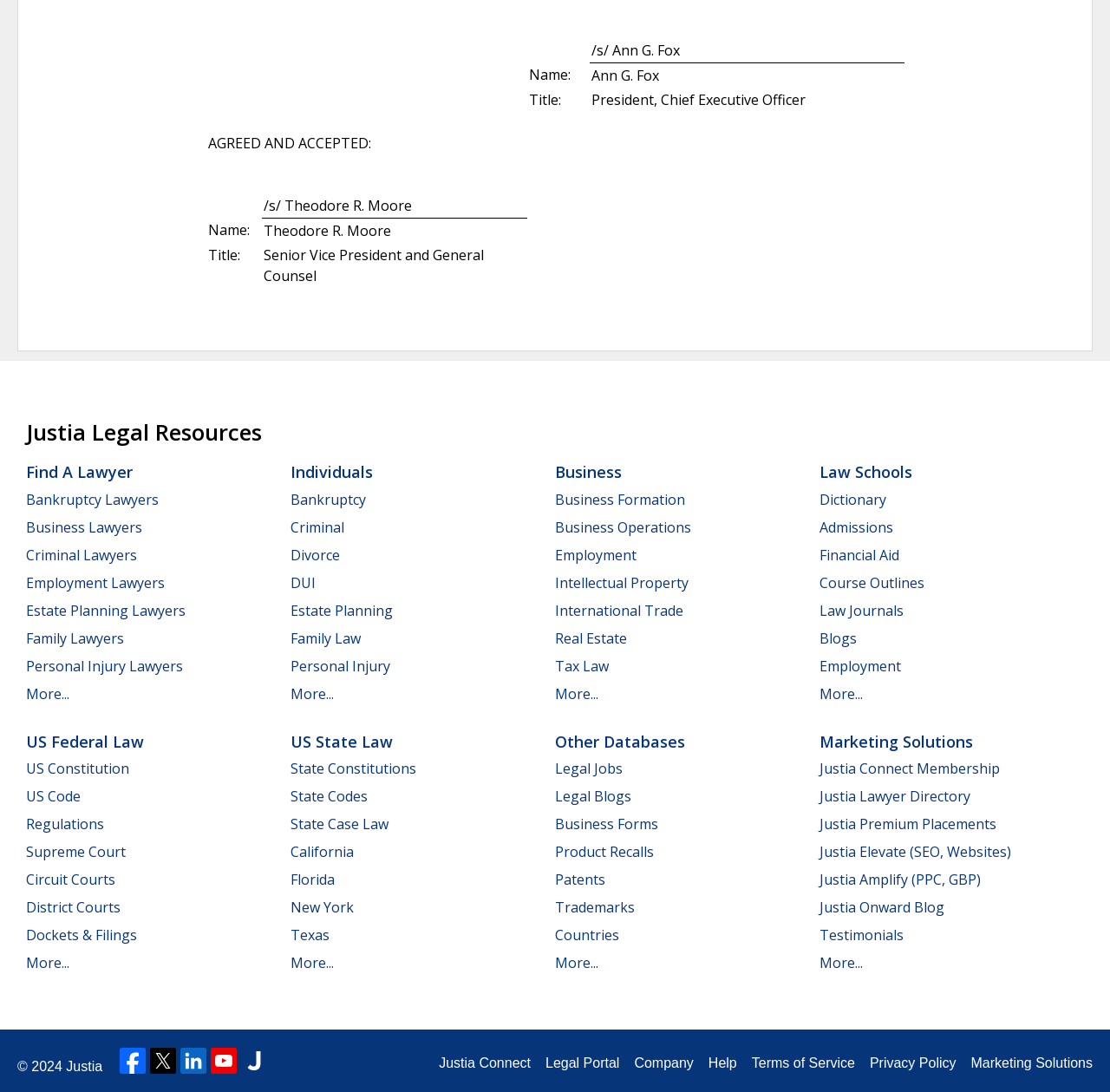Determine the bounding box coordinates for the region that must be clicked to execute the following instruction: "Click on 'Estate Planning Lawyers'".

[0.023, 0.55, 0.167, 0.568]